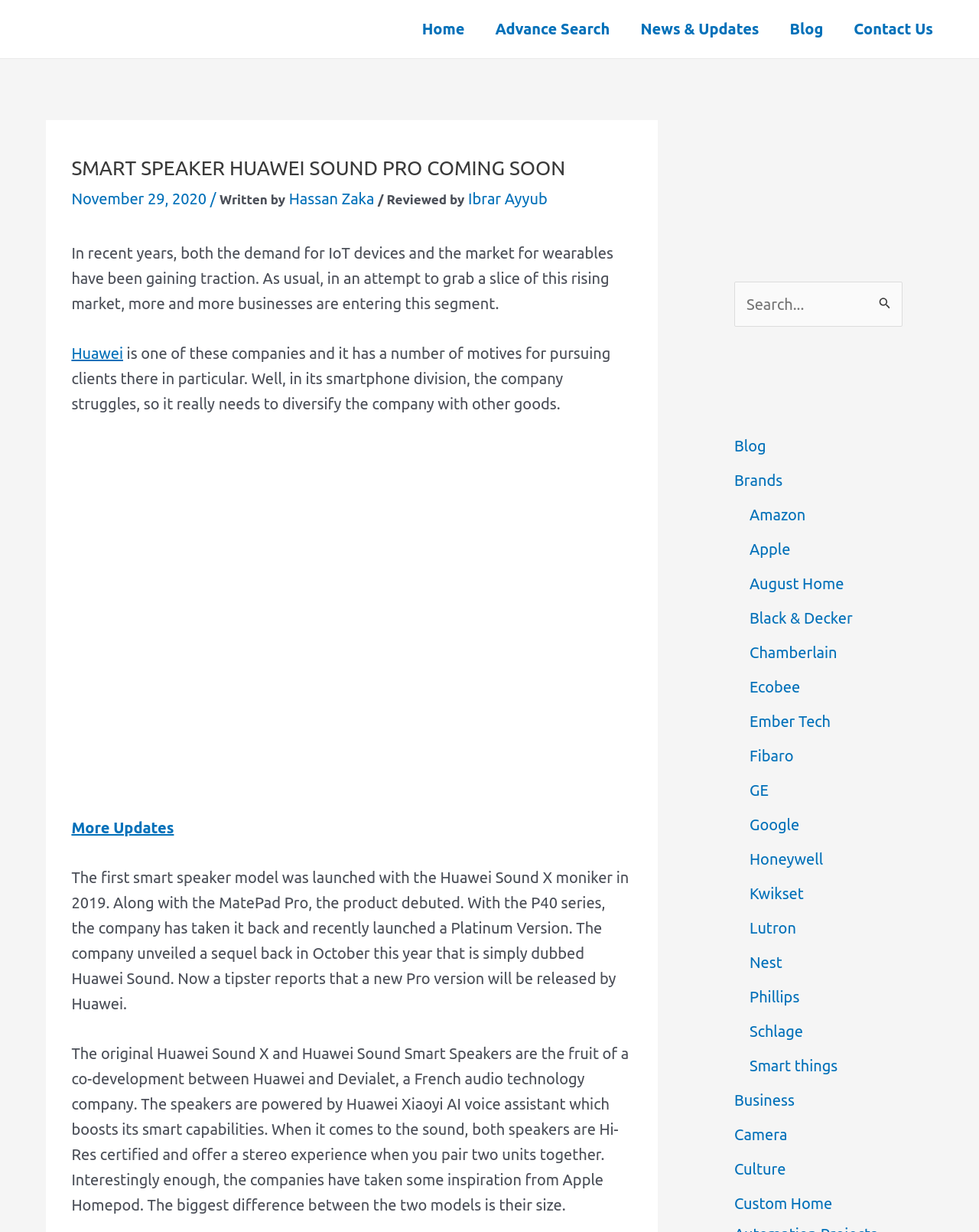What is the name of the author of the article?
Please elaborate on the answer to the question with detailed information.

The author of the article can be found in the header section of the webpage, where it says 'Written by Hassan Zaka'.